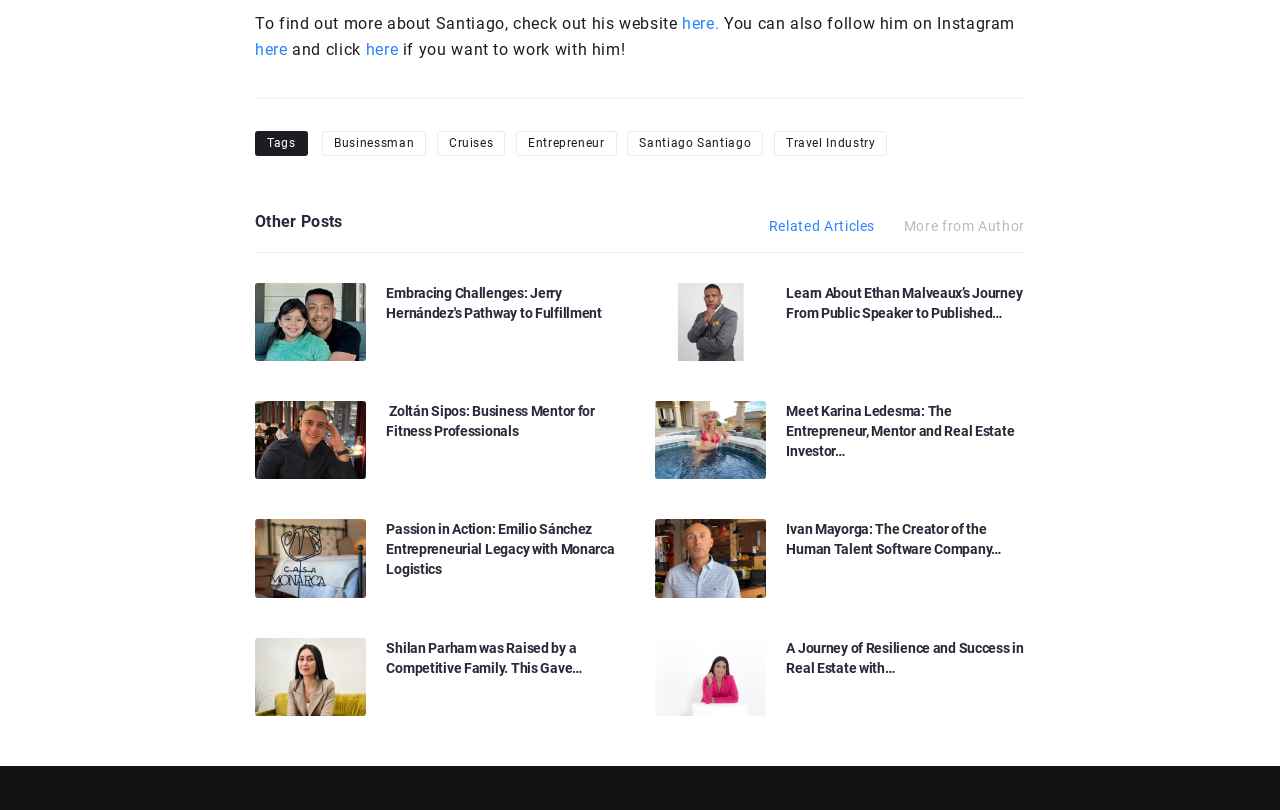Using the provided description: "here", find the bounding box coordinates of the corresponding UI element. The output should be four float numbers between 0 and 1, in the format [left, top, right, bottom].

[0.286, 0.049, 0.311, 0.072]